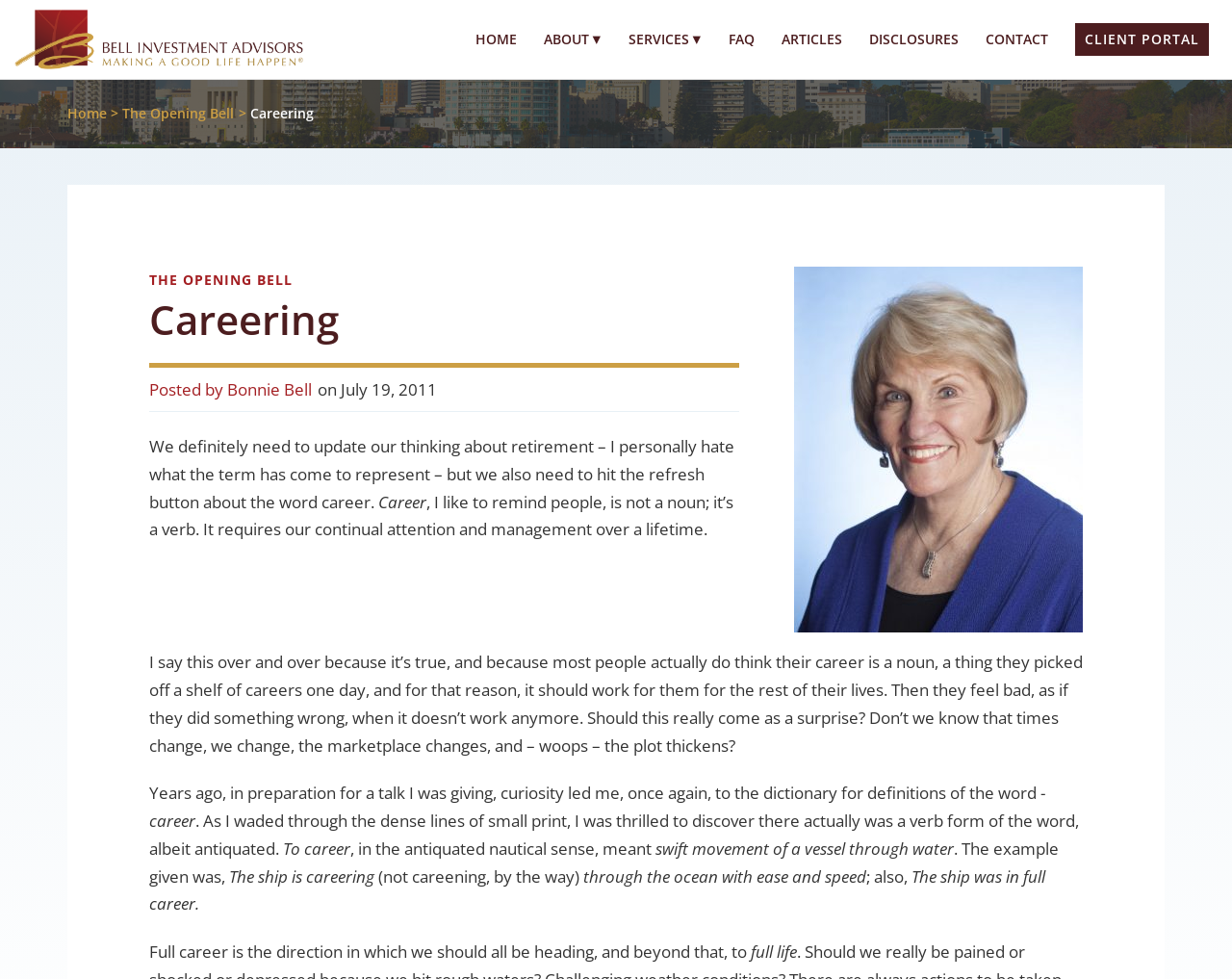Use the details in the image to answer the question thoroughly: 
What is the name of the company mentioned in the logo?

The company name is mentioned in the image 'Bell Investment Advisors logo' which is located at the top left corner of the webpage.